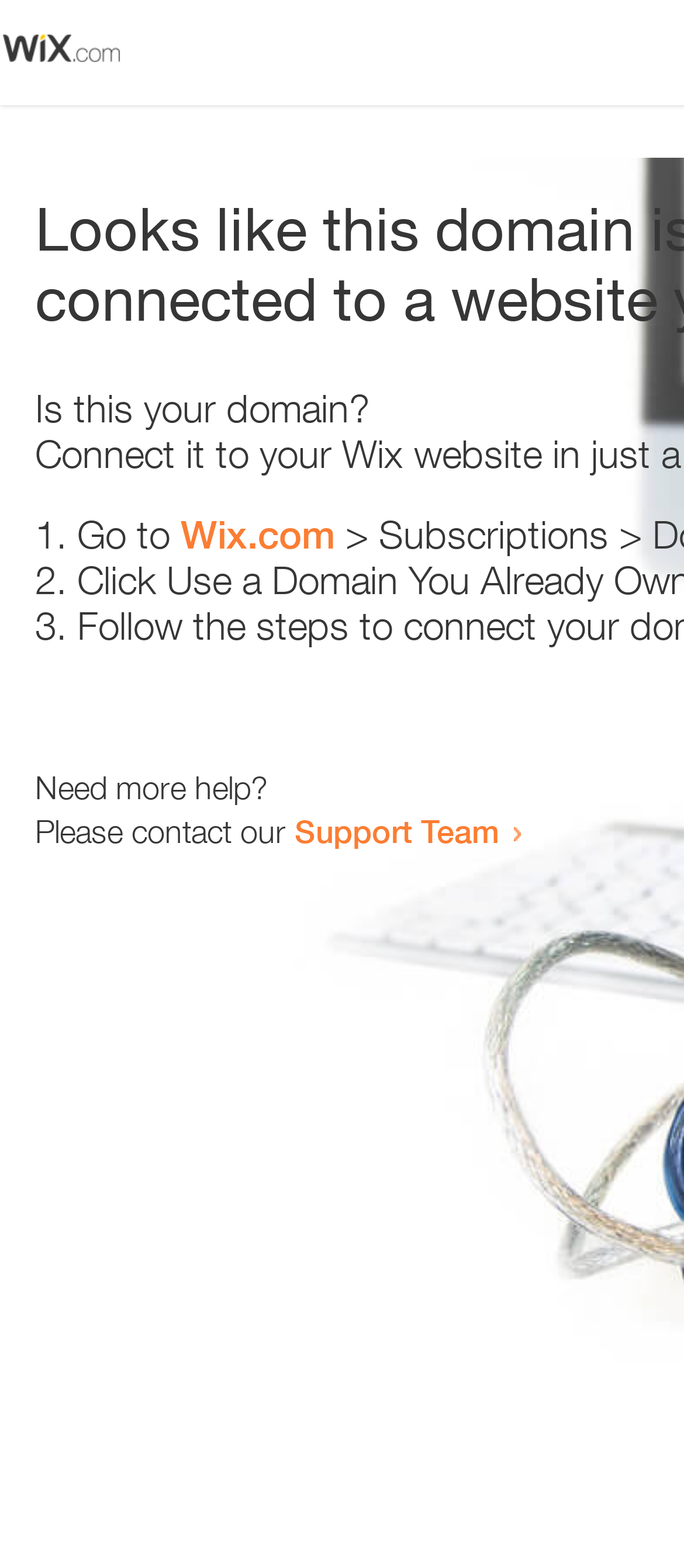What is the tone of the webpage?
Using the image as a reference, answer with just one word or a short phrase.

Helpful